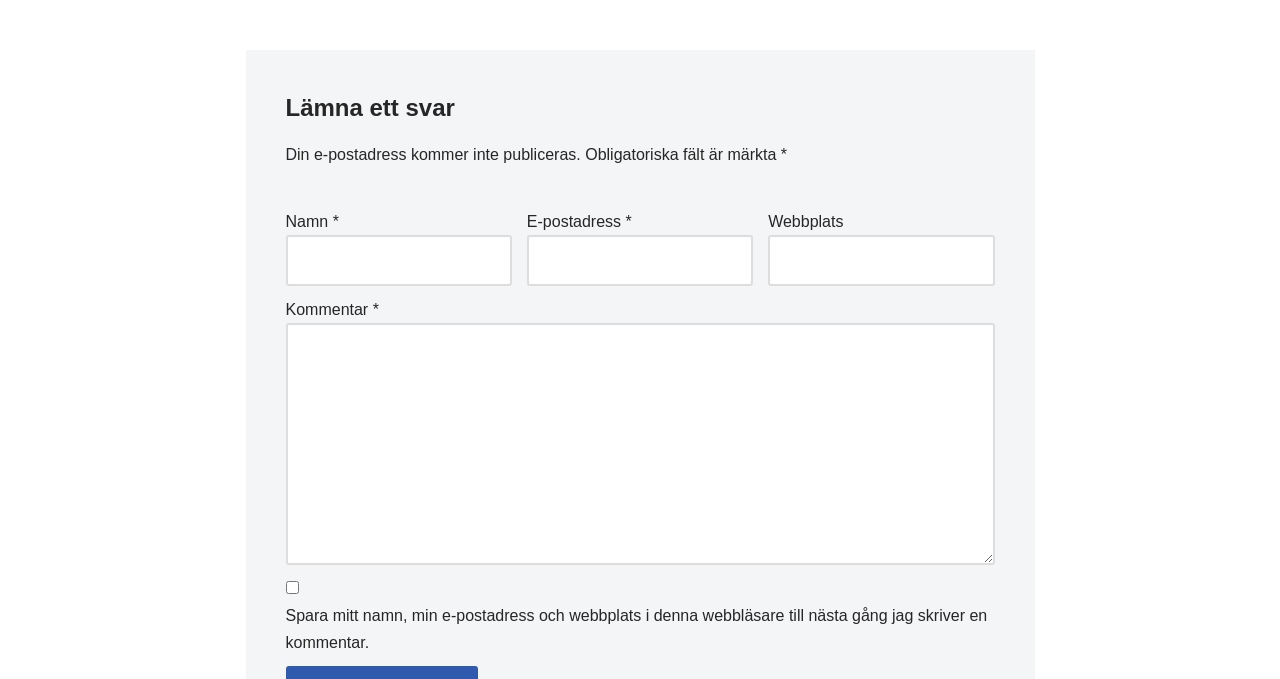How many textboxes are in the form?
Give a single word or phrase as your answer by examining the image.

Three